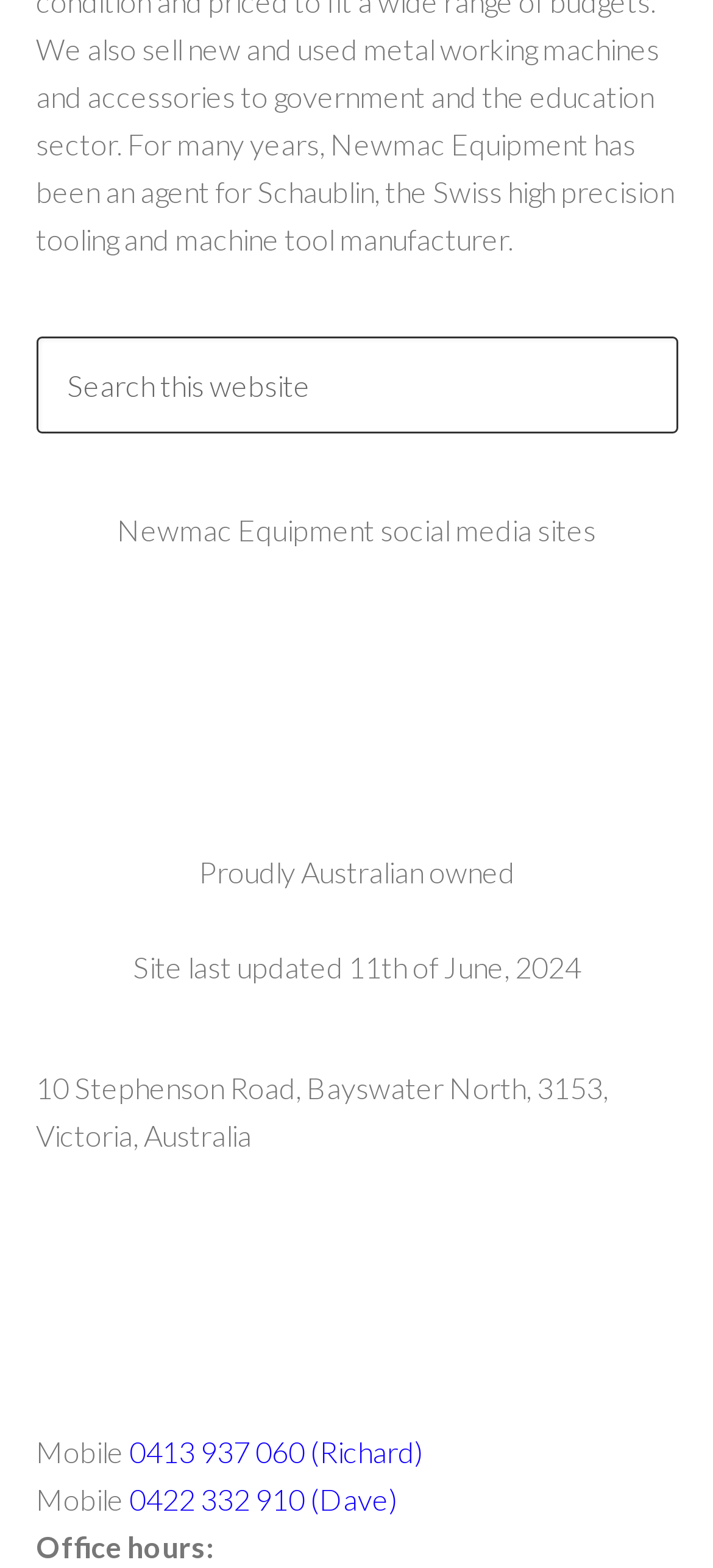Show the bounding box coordinates for the HTML element as described: "Republish".

None